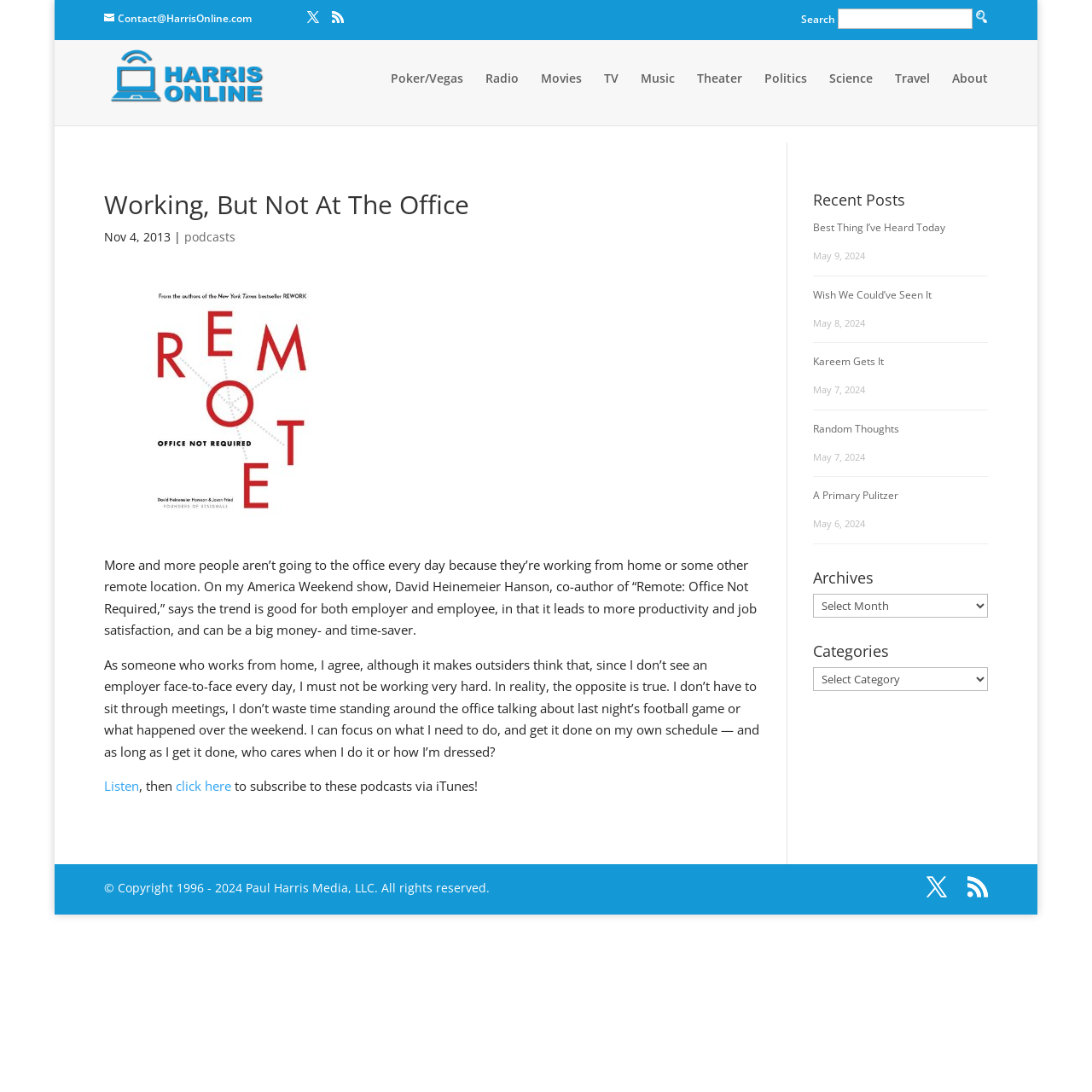Offer a meticulous caption that includes all visible features of the webpage.

The webpage is titled "Working, But Not At The Office | Paul Harris Online" and appears to be a personal blog or website. At the top, there are several links and icons, including a contact email, social media links, and a search bar with a search button. Below this, there is a header section with a link to "Paul Harris Online" accompanied by an image.

The main content area is divided into two sections. On the left, there is a list of links to various categories, including "Poker/Vegas", "Radio", "Movies", "TV", "Music", "Theater", "Politics", "Science", and "Travel". Below this, there is a search box with a label "Search for:".

On the right, there is a main article with a heading "Working, But Not At The Office" and a date "Nov 4, 2013". The article discusses the trend of working remotely and its benefits. There is an image accompanying the article, and links to listen to a podcast or subscribe to it via iTunes.

Below the main article, there is a section titled "Recent Posts" with several links to recent articles, each with a heading and a date. The articles are titled "Best Thing I’ve Heard Today", "Wish We Could’ve Seen It", "Kareem Gets It", "Random Thoughts", and "A Primary Pulitzer".

At the bottom of the page, there are links to "Archives" and "Categories", as well as a copyright notice and social media links.